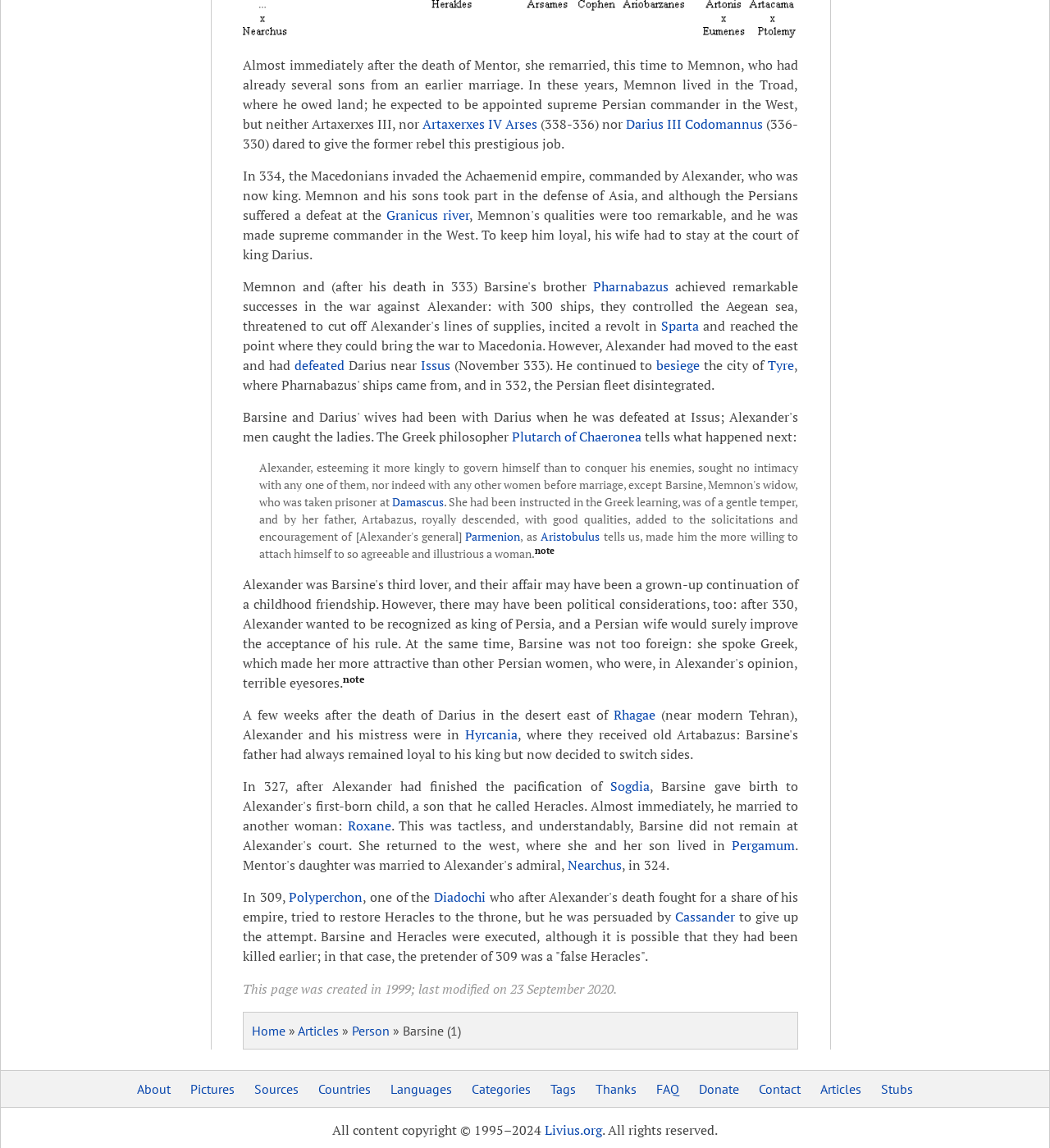Determine the bounding box coordinates of the clickable element to complete this instruction: "Go to FAQ page". Provide the coordinates in the format of four float numbers between 0 and 1, [left, top, right, bottom].

None